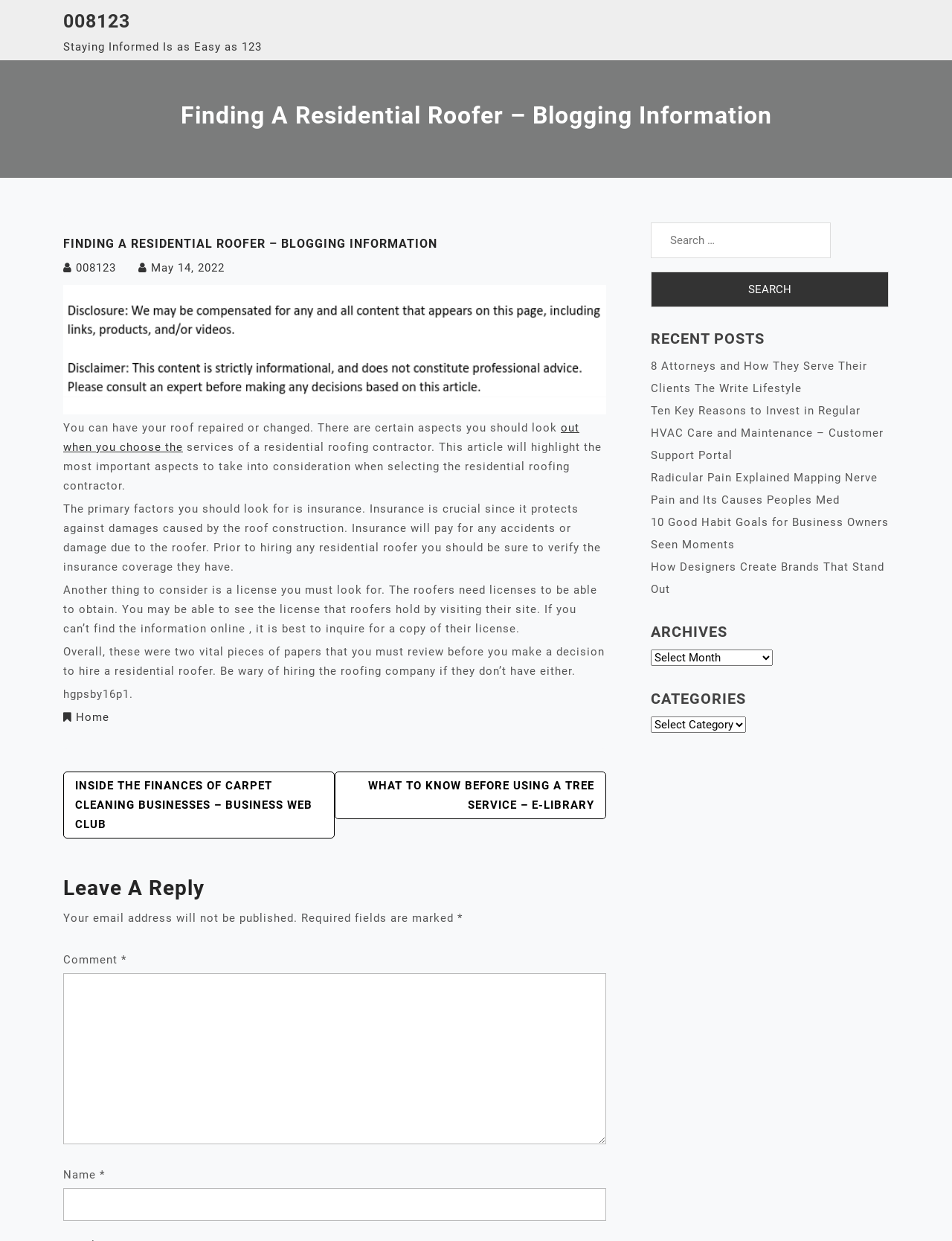Identify the coordinates of the bounding box for the element described below: "Cocktails". Return the coordinates as four float numbers between 0 and 1: [left, top, right, bottom].

None